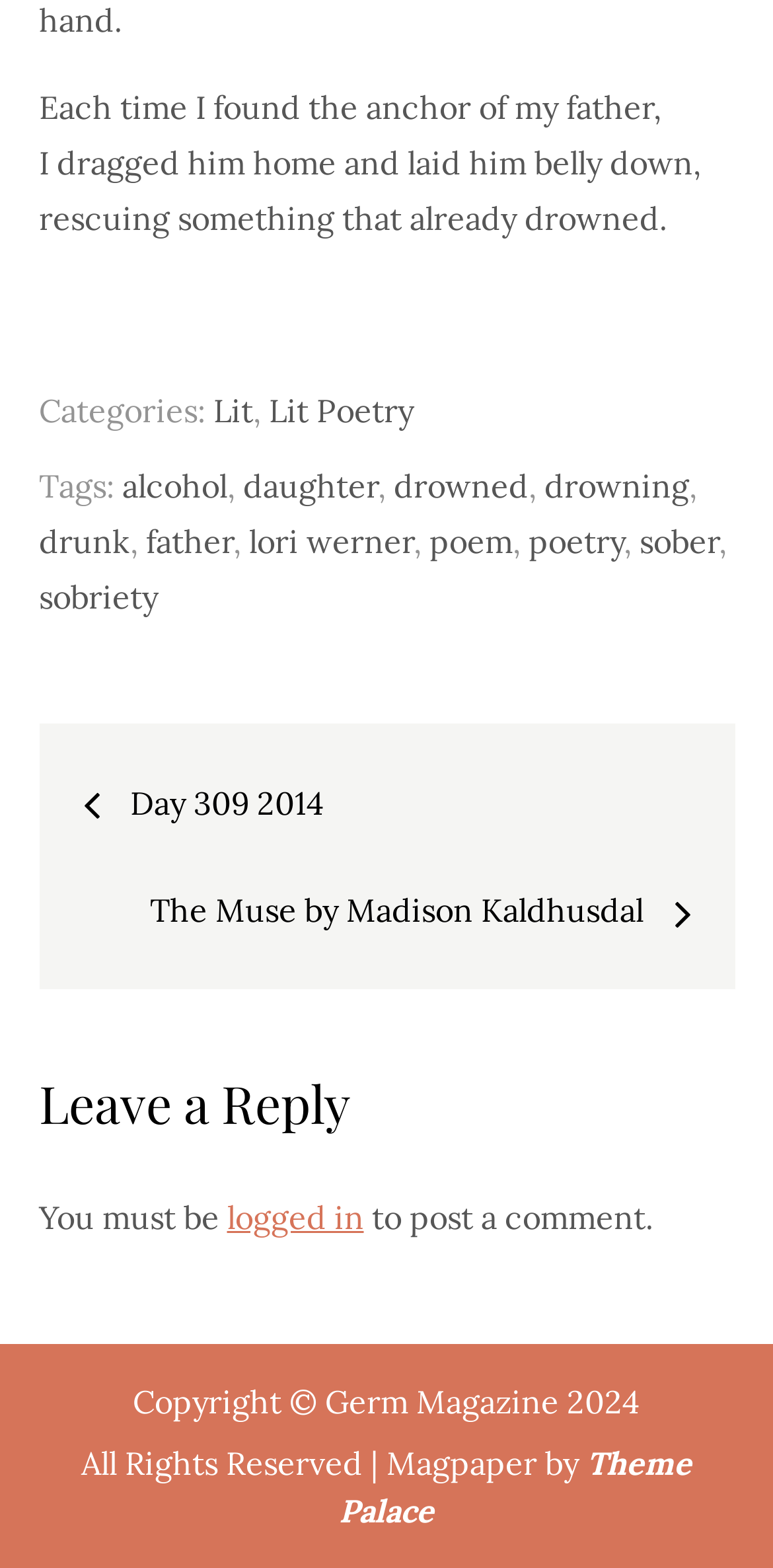Please identify the bounding box coordinates of the clickable element to fulfill the following instruction: "Read the poem tagged with 'daughter'". The coordinates should be four float numbers between 0 and 1, i.e., [left, top, right, bottom].

[0.314, 0.297, 0.488, 0.322]